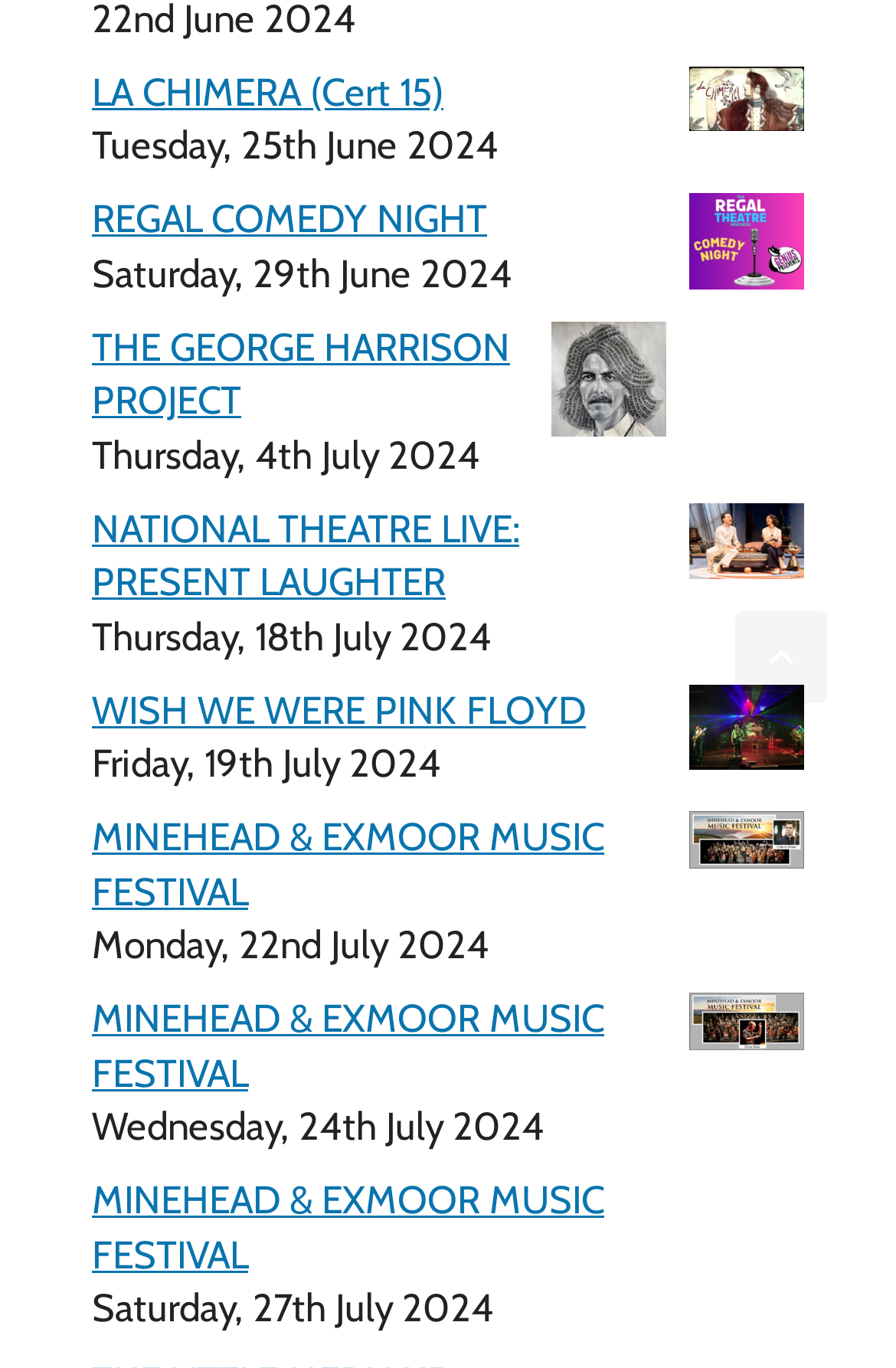Determine the bounding box coordinates for the UI element described. Format the coordinates as (top-left x, top-left y, bottom-right x, bottom-right y) and ensure all values are between 0 and 1. Element description: Commercial Event Photography in Dartford

None